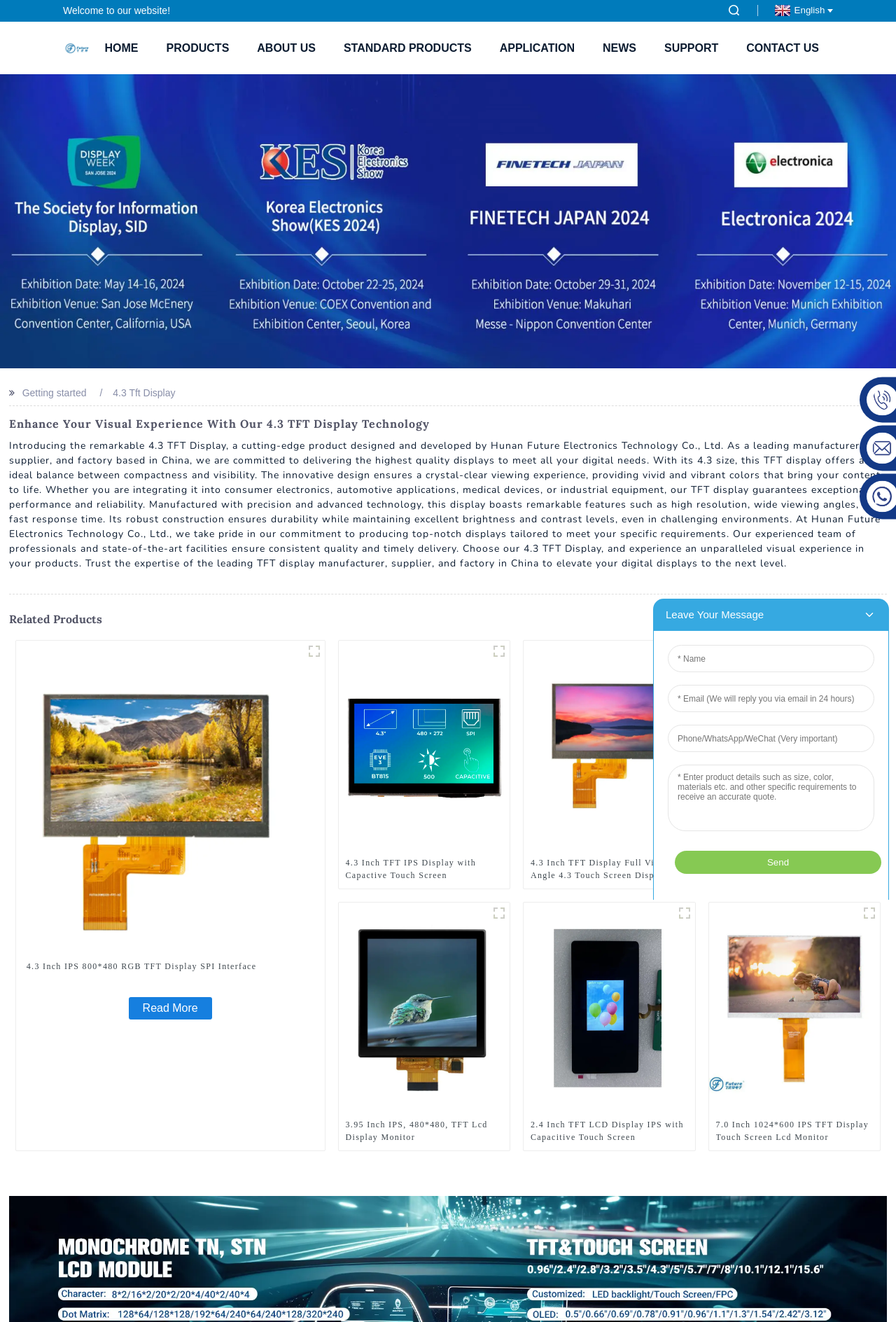Identify the bounding box coordinates for the UI element described as follows: "4.3 Tft Display". Ensure the coordinates are four float numbers between 0 and 1, formatted as [left, top, right, bottom].

[0.126, 0.293, 0.196, 0.301]